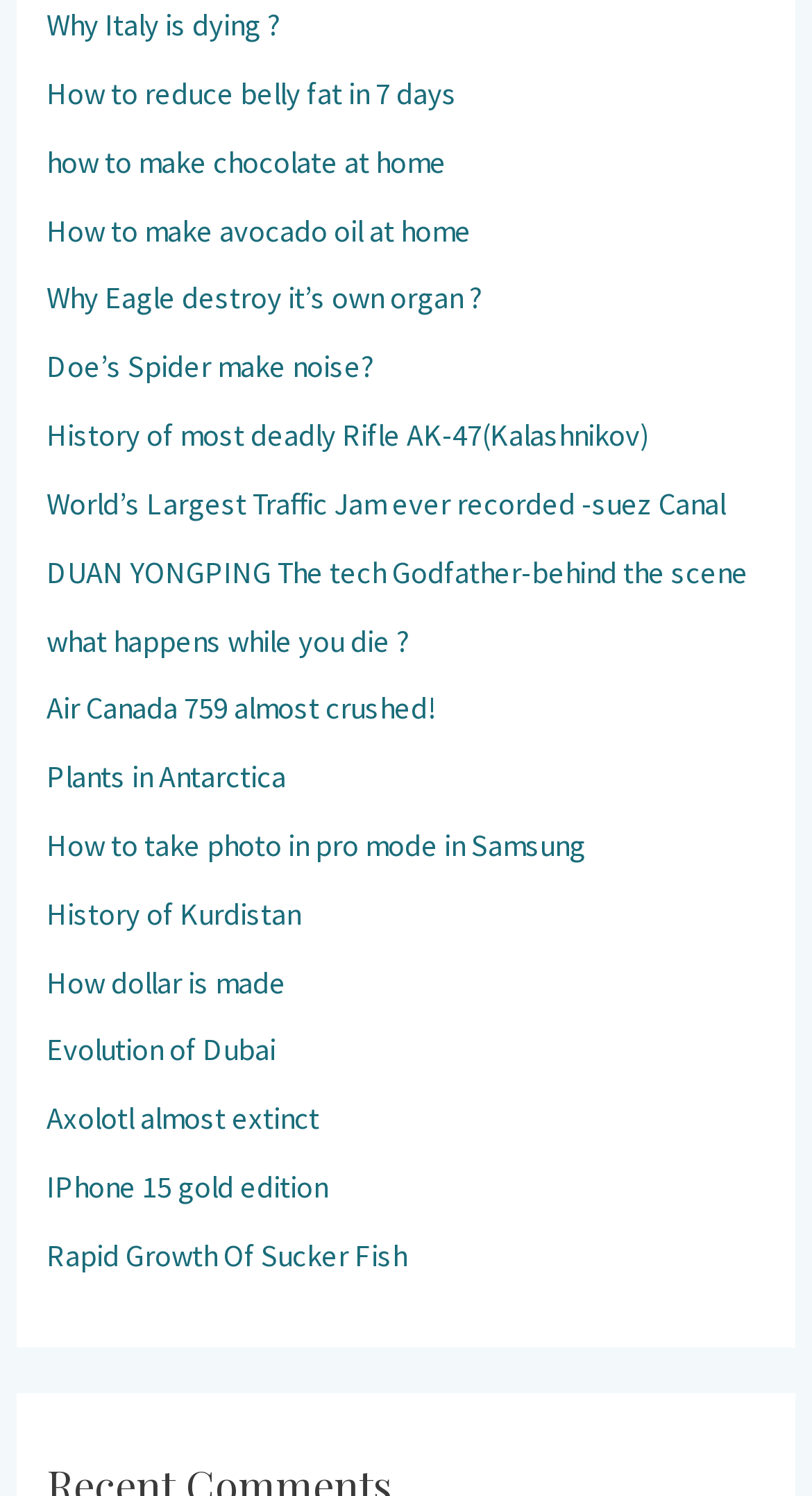Give a concise answer of one word or phrase to the question: 
How many links are on this webpage?

37